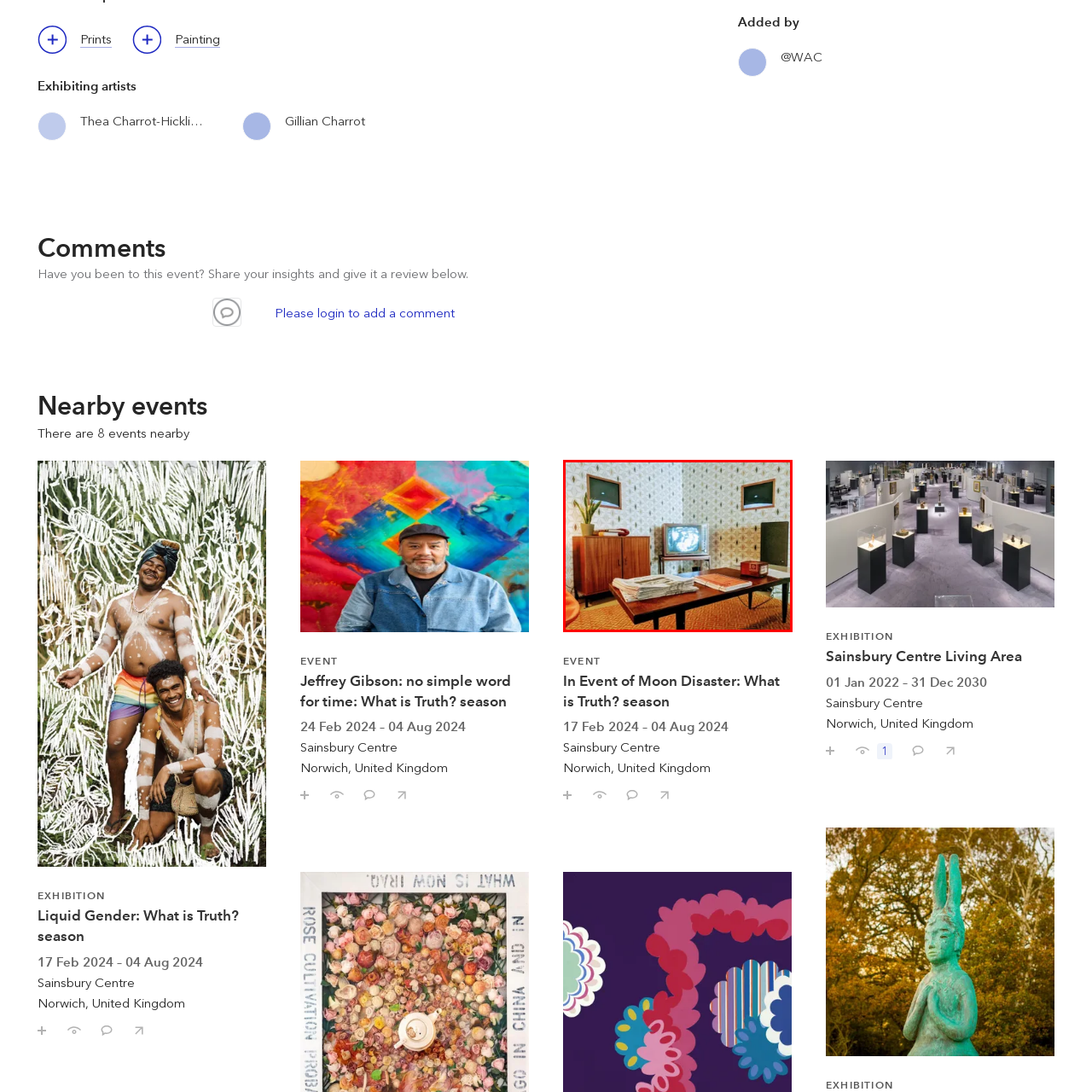Direct your gaze to the image circumscribed by the red boundary and deliver a thorough answer to the following question, drawing from the image's details: 
What is displayed on the old-fashioned television set?

The old-fashioned television set is displaying a monochrome image, which enhances the retro vibe of the room and adds to the overall nostalgic ambiance, creating a sense of casual comfort and inviting the viewer to reflect on the past.